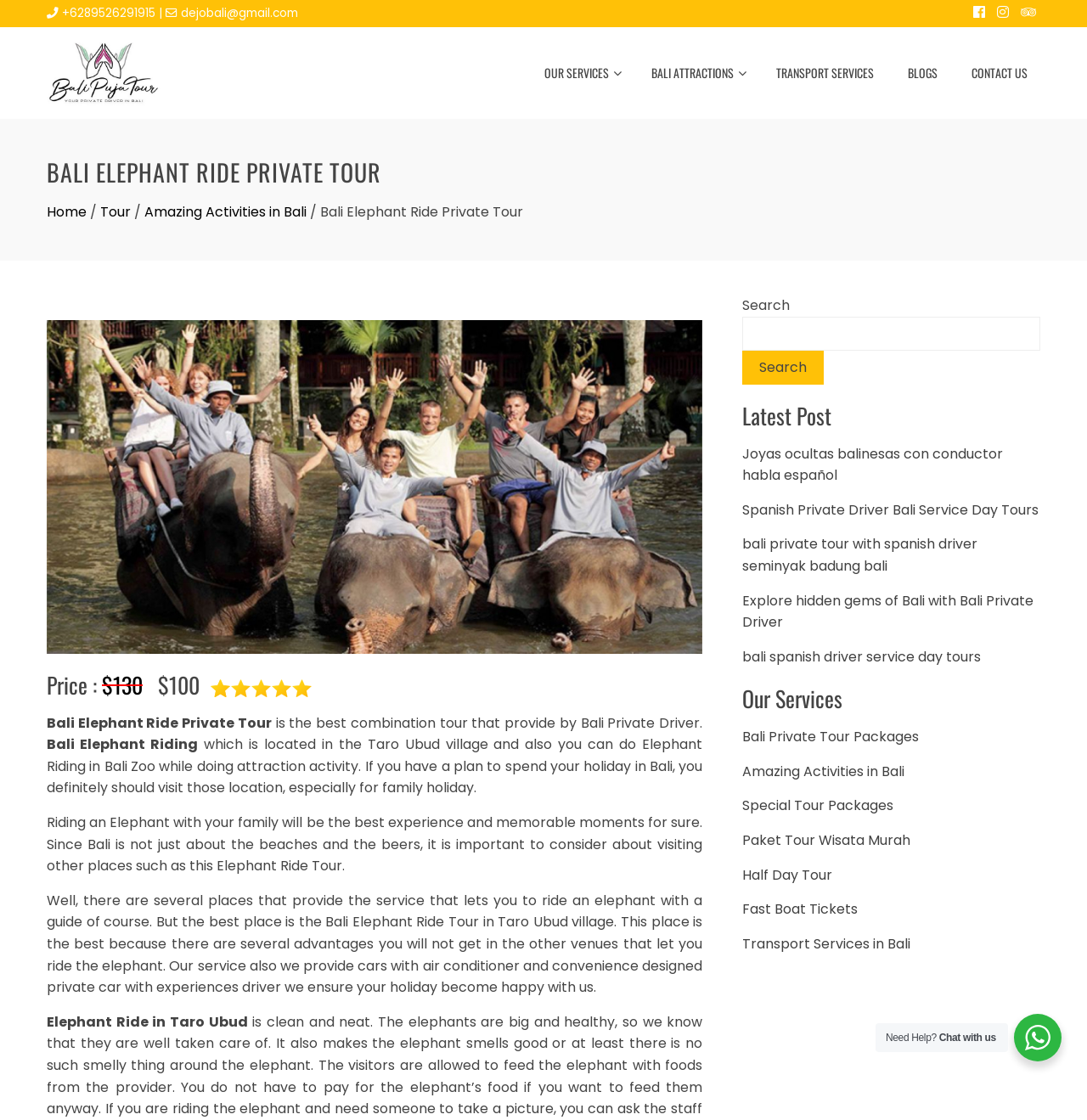Respond with a single word or phrase for the following question: 
What type of car is provided by Bali Private Driver?

Private car with air conditioner